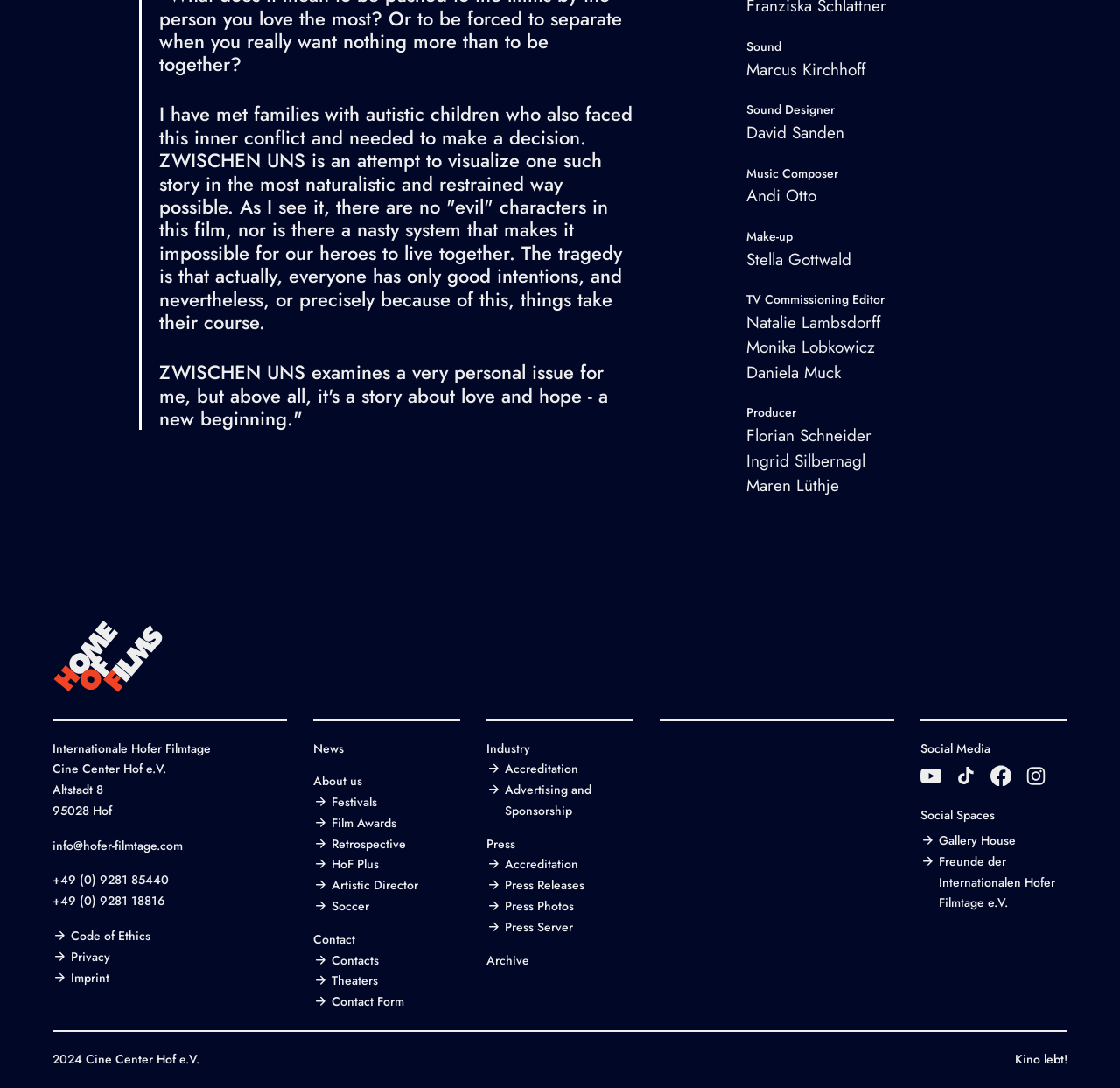What is the name of the festival? Based on the screenshot, please respond with a single word or phrase.

Internationale Hofer Filmtage